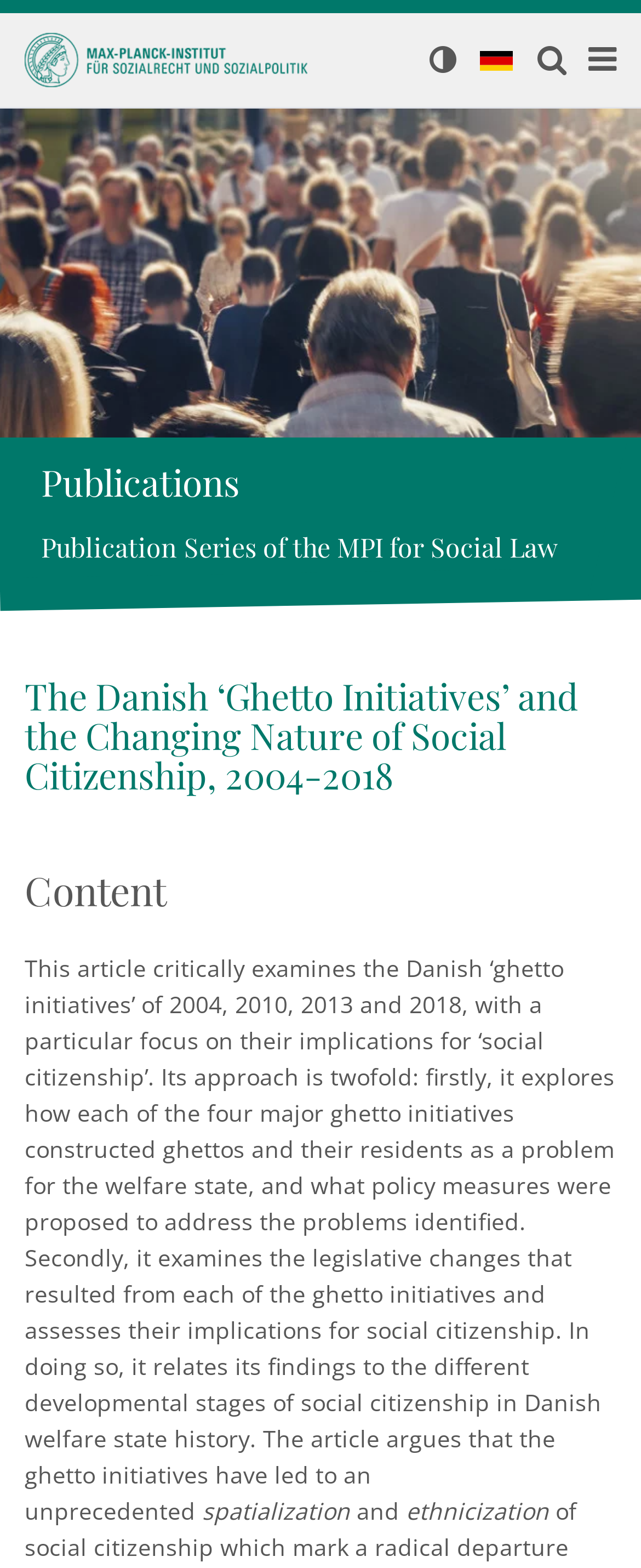Extract the main heading text from the webpage.

The Danish ‘Ghetto Initiatives’ and the Changing Nature of Social Citizenship, 2004-2018